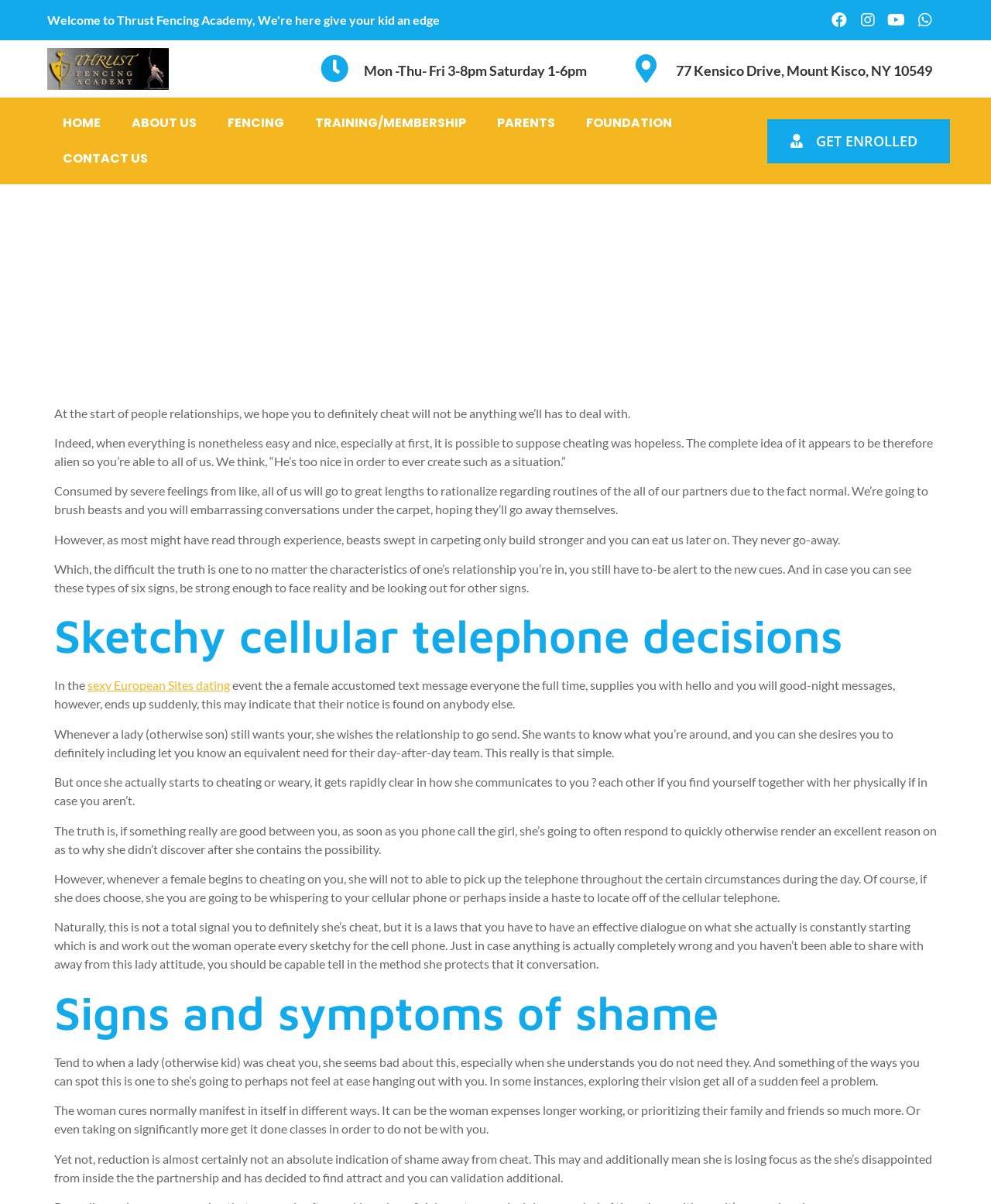Using the image as a reference, answer the following question in as much detail as possible:
What are the operating hours of the fencing academy?

The operating hours of the fencing academy can be found in the heading element below the address, which reads 'Mon -Thu- Fri 3-8pm Saturday 1-6pm'.